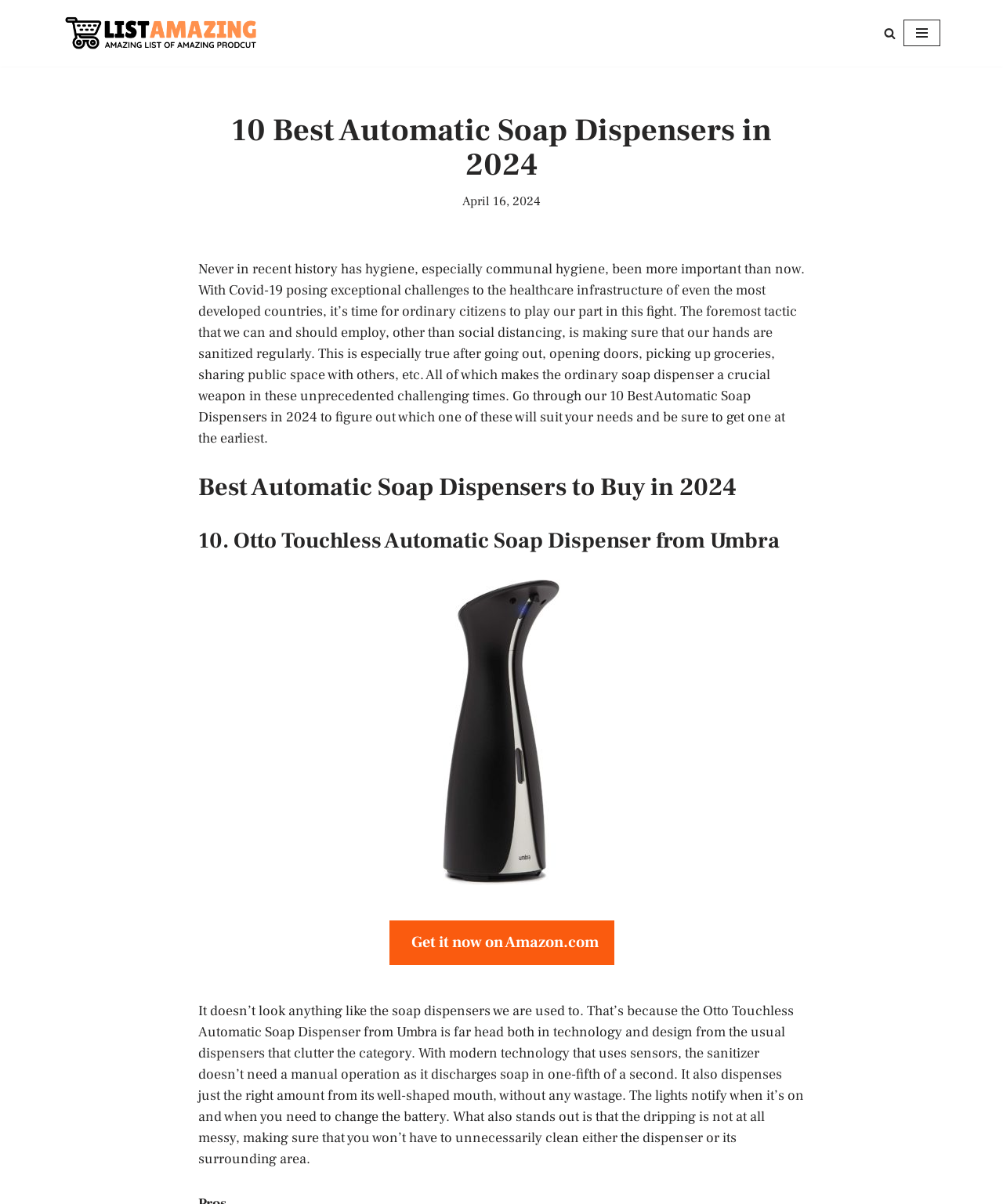Please provide a short answer using a single word or phrase for the question:
What is the name of the first soap dispenser mentioned?

Otto Touchless Automatic Soap Dispenser